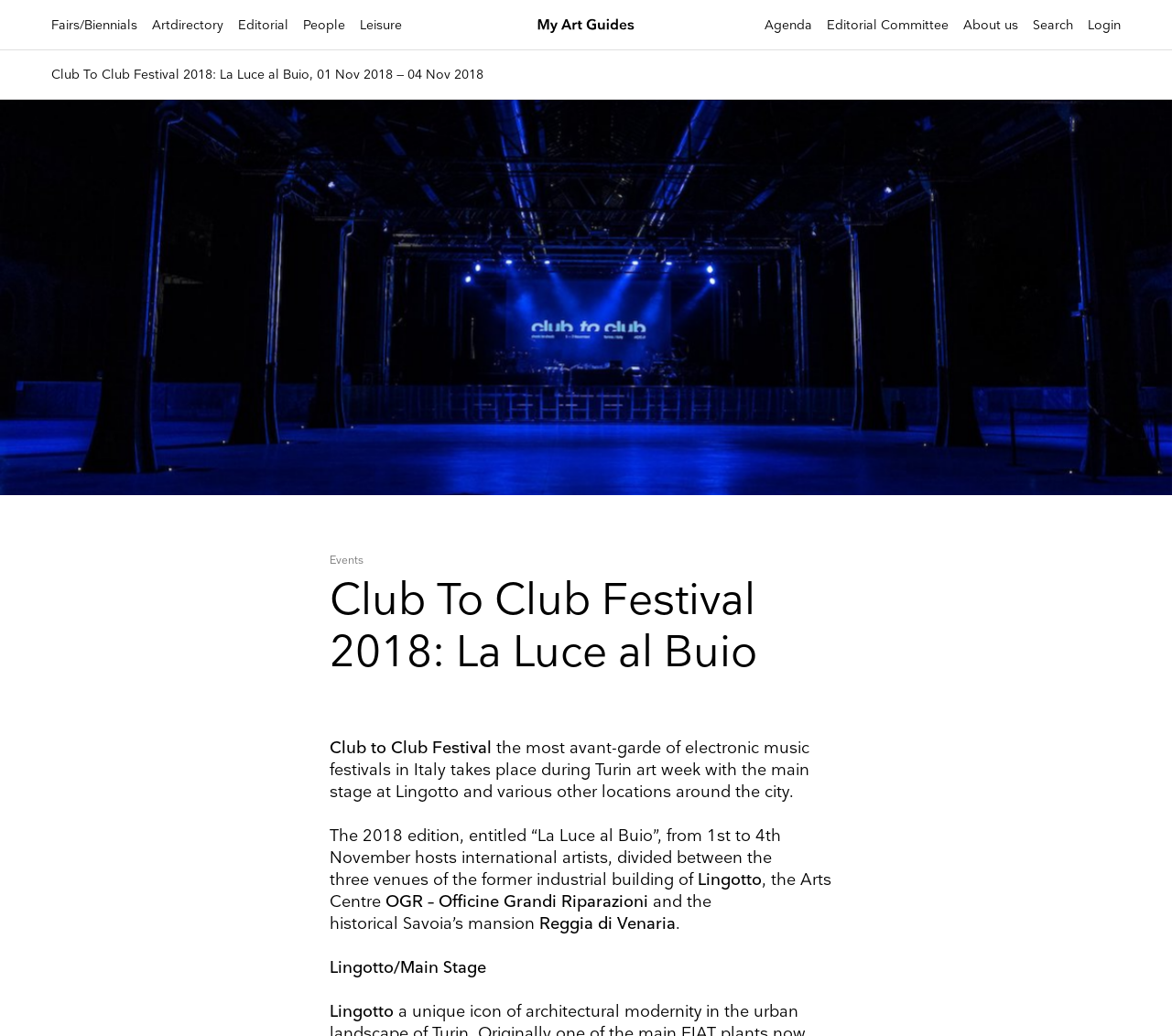What is the platform used for marketing?
Please provide an in-depth and detailed response to the question.

I found the answer by reading the text in the footer section, where it mentions that 'We use Mailchimp as our marketing platform'.